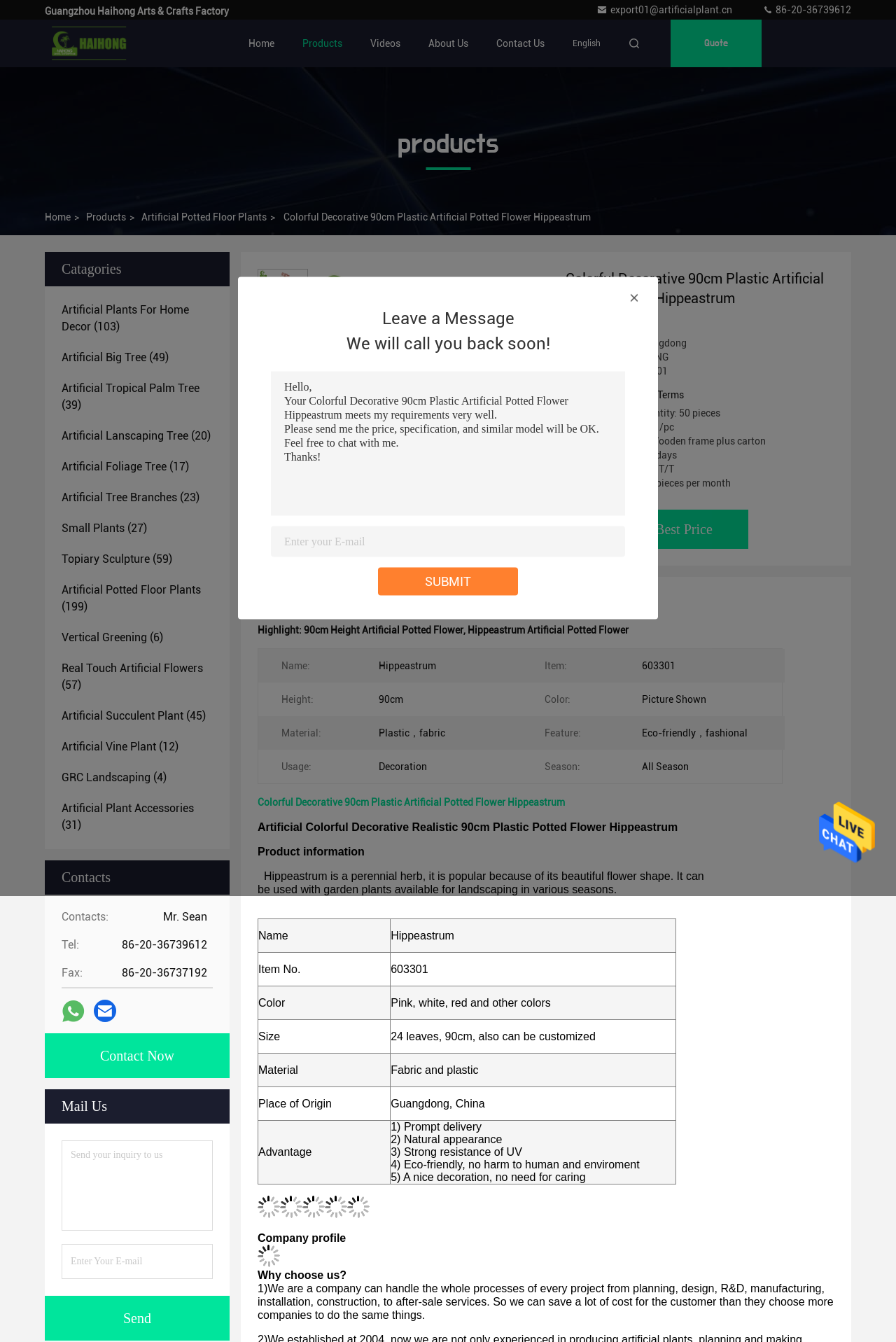Given the description of the UI element: "Get Best Price", predict the bounding box coordinates in the form of [left, top, right, bottom], with each value being a float between 0 and 1.

[0.631, 0.38, 0.835, 0.409]